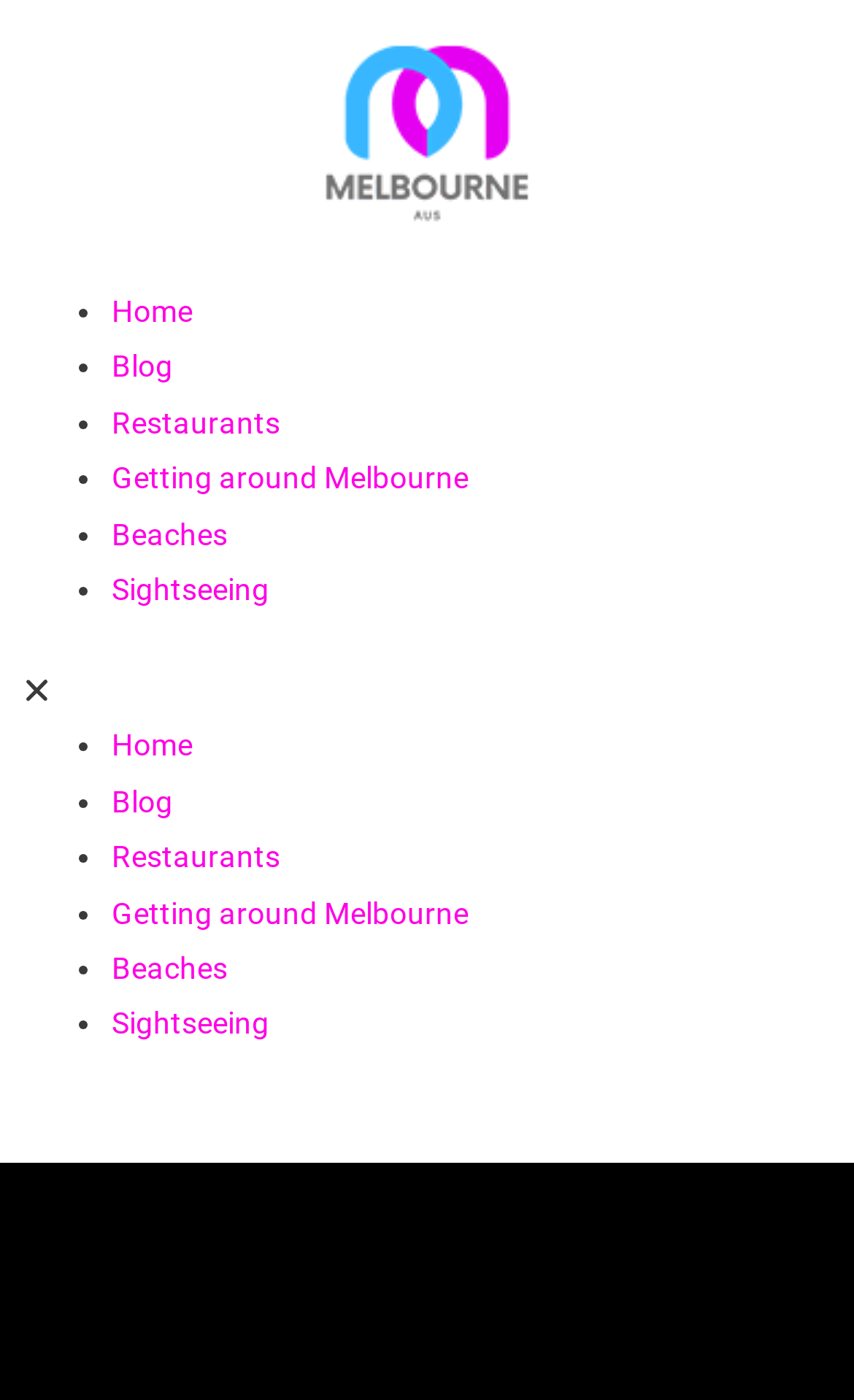Give a detailed account of the webpage, highlighting key information.

The webpage is about Ninja training classes in Melbourne, specifically listing the top ten kids' gyms for Ninja training. At the top left of the page, there is a horizontal navigation menu with five links: "Home", "Blog", "Restaurants", "Getting around Melbourne", and "Beaches", each preceded by a bullet point. These links are closely packed together, with the "Home" link at the far left and "Beaches" at the far right.

Below the navigation menu, there is a prominent section that likely displays the main content of the page, which is not explicitly described in the accessibility tree. However, based on the meta description, it is likely that this section lists the top ten kids' gyms for Ninja training in Melbourne.

At the top right of the page, there is a button labeled "Menu Toggle", which is currently not expanded. This button is likely used to toggle the visibility of a menu or sidebar.